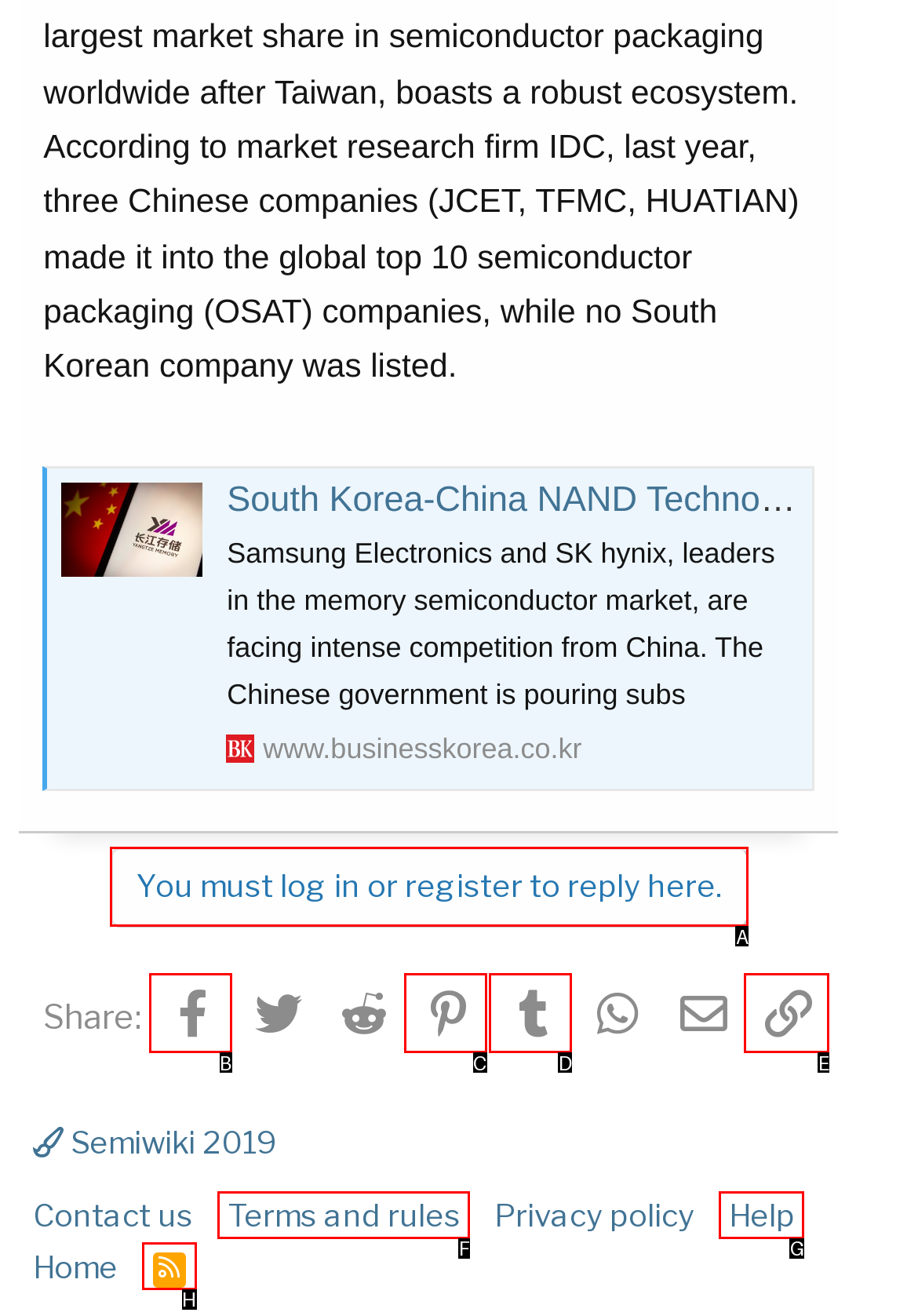Identify which lettered option to click to carry out the task: Click to reply to the post. Provide the letter as your answer.

A